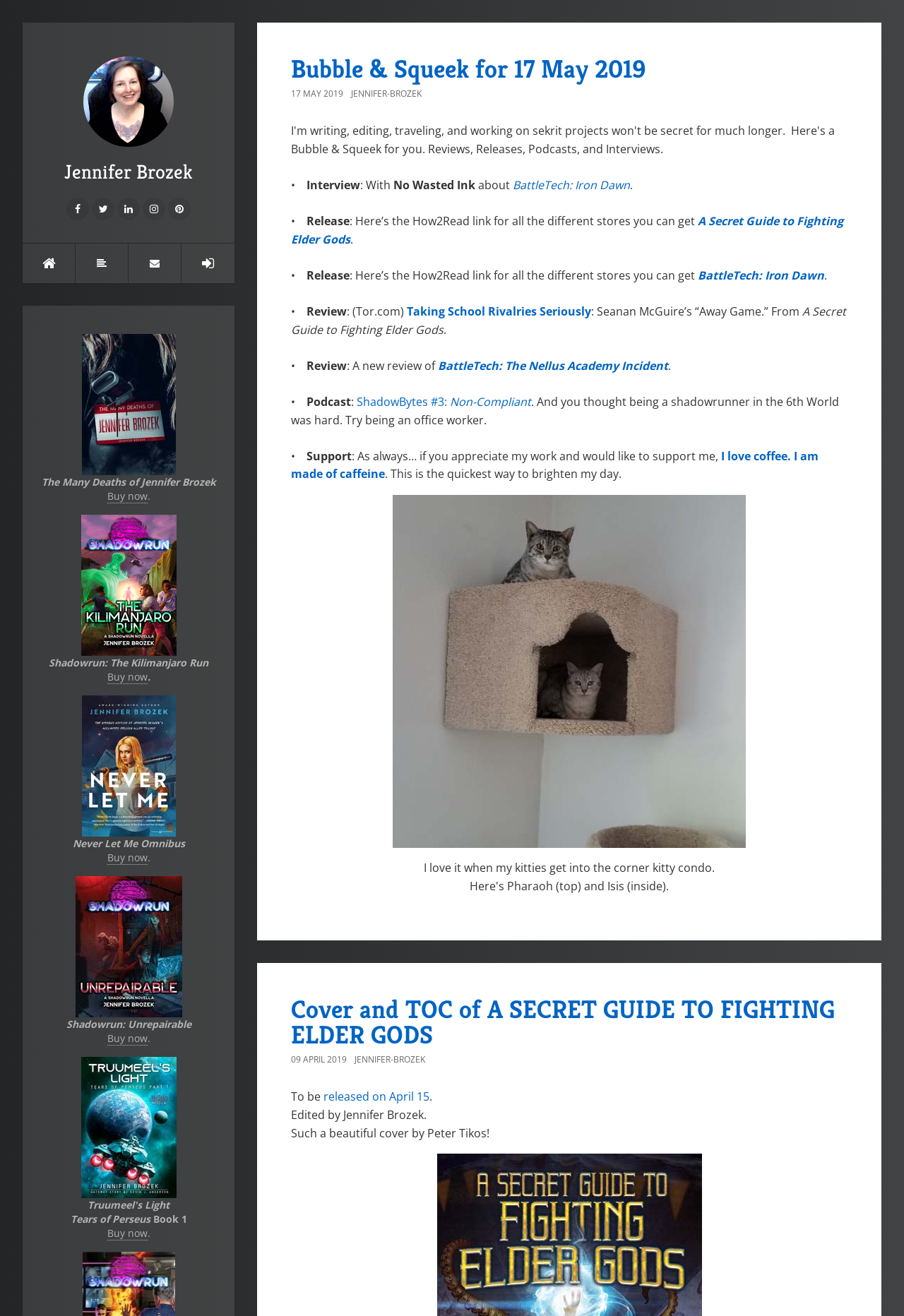Identify the bounding box coordinates of the element that should be clicked to fulfill this task: "Check the photo #1 of the car". The coordinates should be provided as four float numbers between 0 and 1, i.e., [left, top, right, bottom].

None